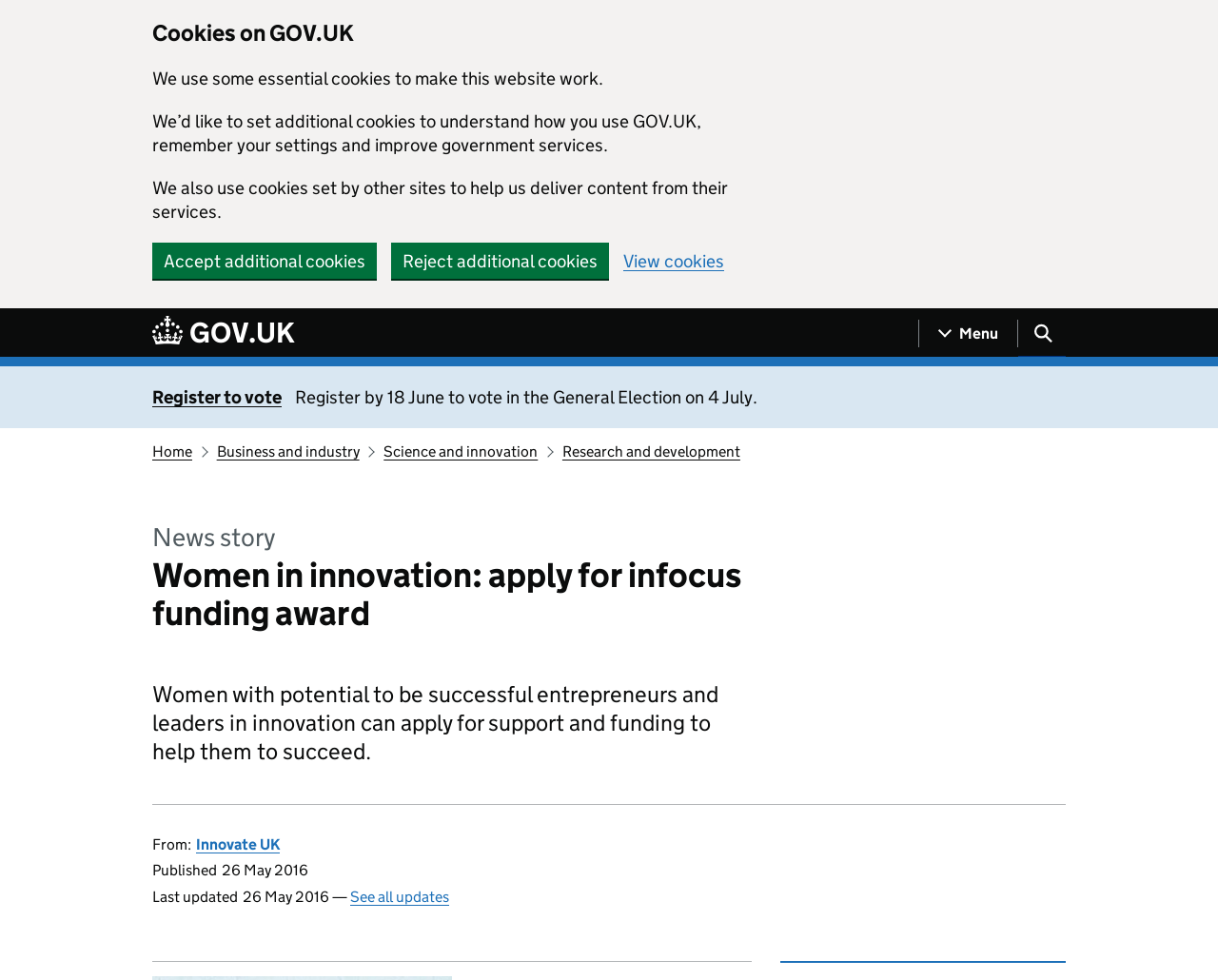Who is publishing the news story?
By examining the image, provide a one-word or phrase answer.

Innovate UK